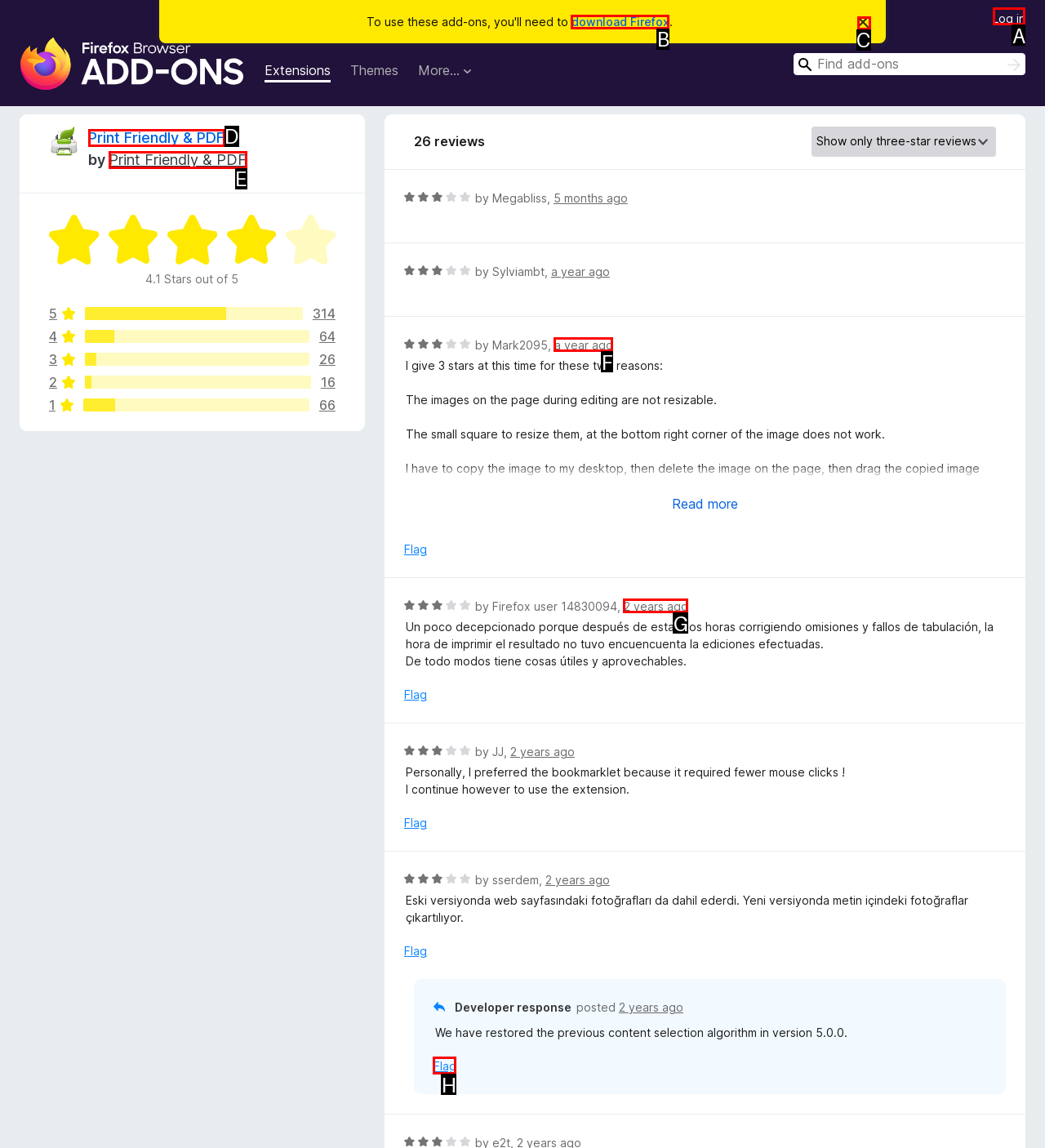Select the HTML element to finish the task: Click the 'Log in' link Reply with the letter of the correct option.

A